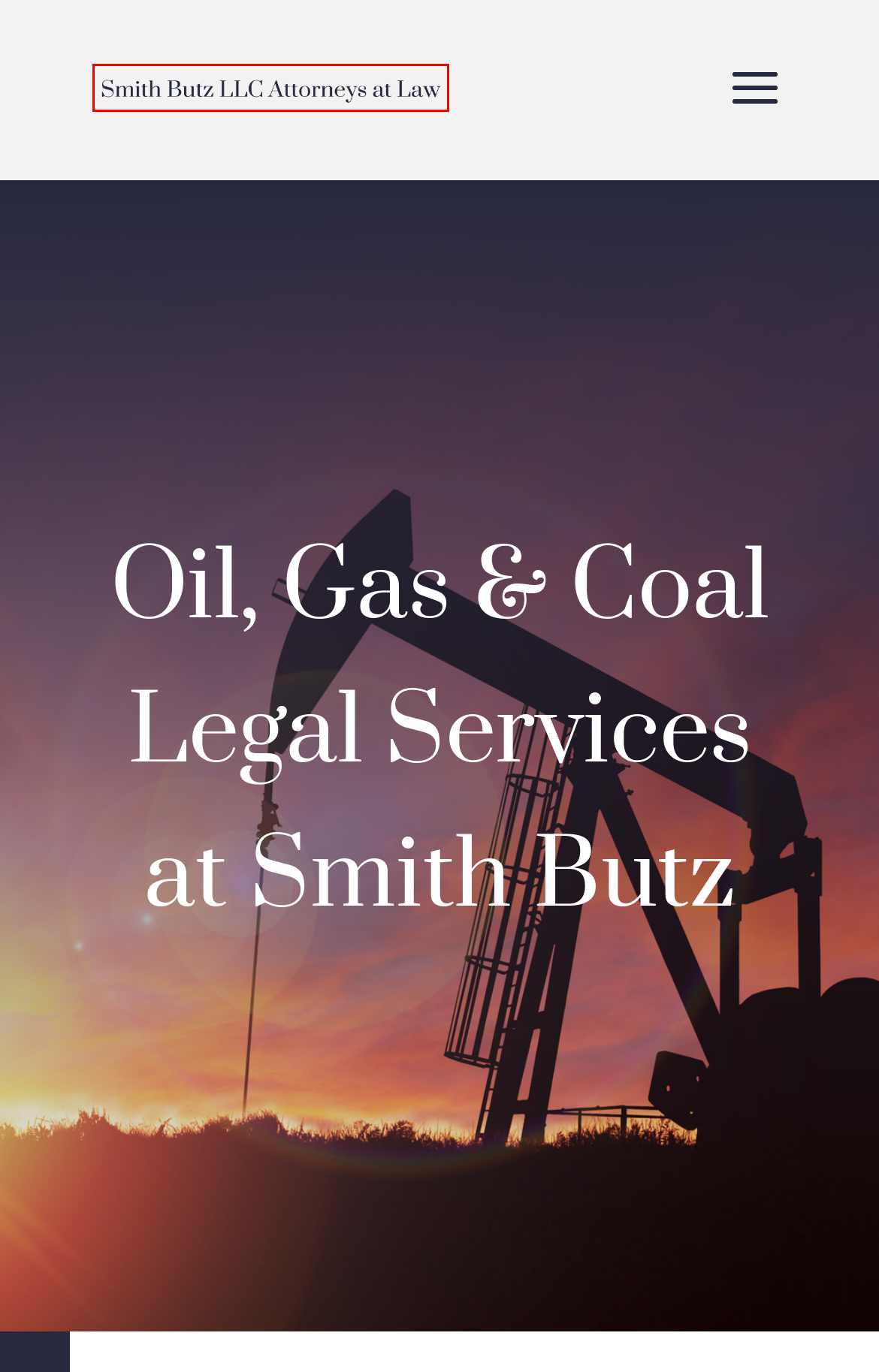You are presented with a screenshot of a webpage that includes a red bounding box around an element. Determine which webpage description best matches the page that results from clicking the element within the red bounding box. Here are the candidates:
A. Home - Smith Butz Law
B. Website Disclaimer - Smith Butz Law
C. Banking & Collections - Smith Butz Law
D. Kendra L. Smith - Smith Butz Law
E. John M. Smith - Smith Butz Law
F. Arbitration and Mediation - Smith Butz Law
G. Contact Us - Smith Butz Law
H. Abigail P. Briggs - Smith Butz Law

A